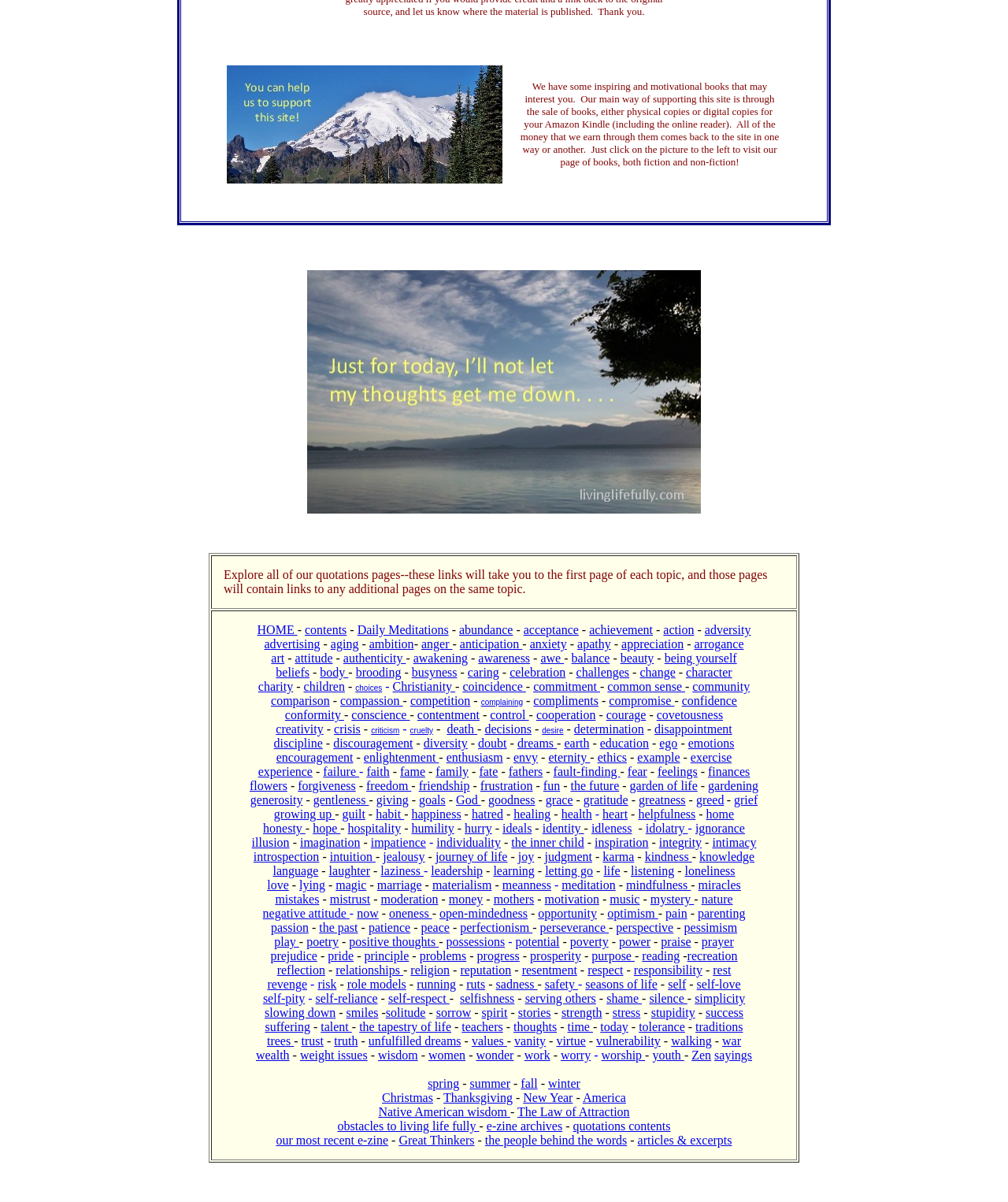Examine the image carefully and respond to the question with a detailed answer: 
What is the position of the image with ID 21?

By comparing the y1 and y2 coordinates of the image element with ID 21, I found that it is located below the top section of the webpage, which contains the other image elements.